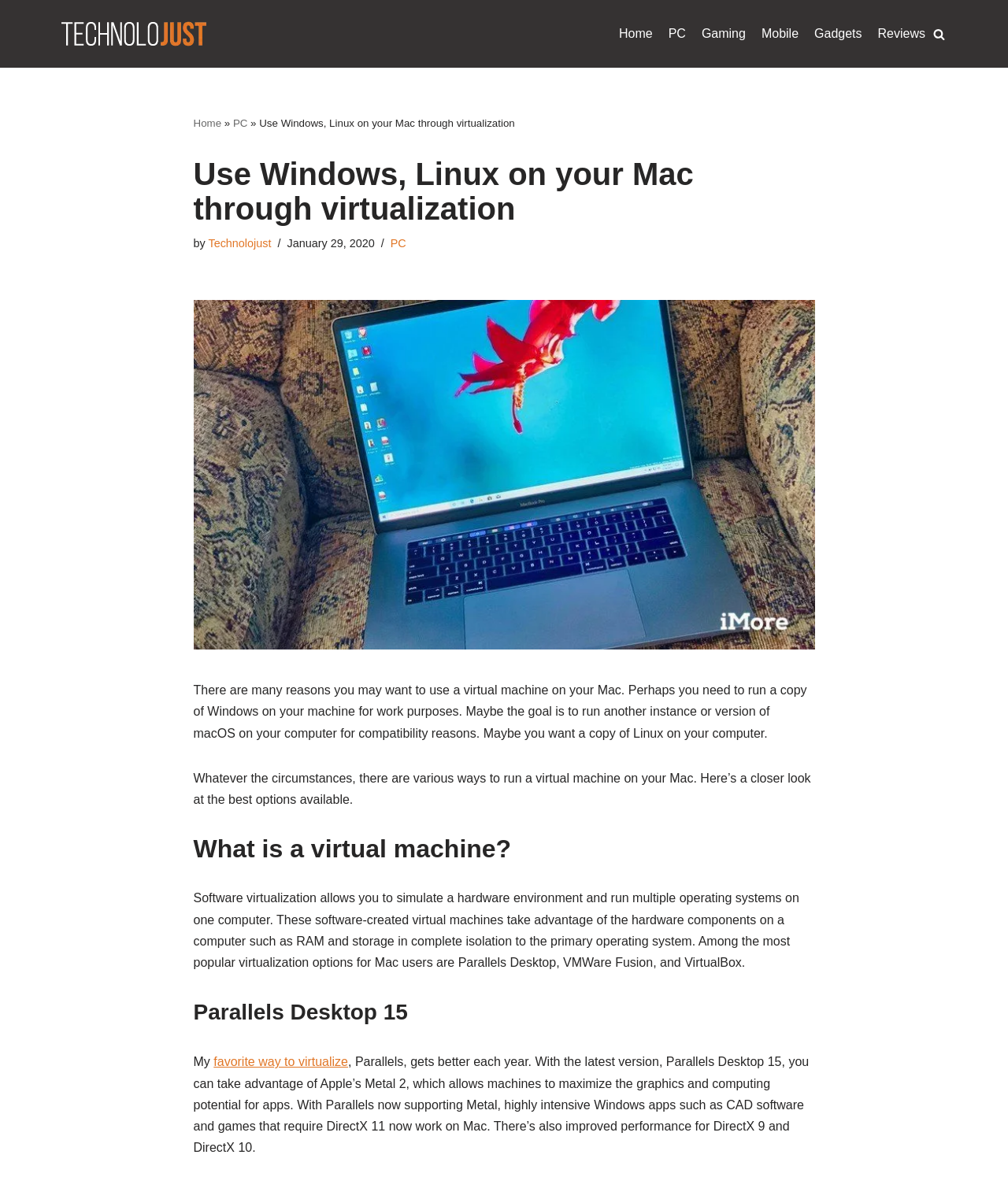Find the bounding box coordinates of the element to click in order to complete the given instruction: "Click the 'Home' link."

[0.614, 0.02, 0.647, 0.037]